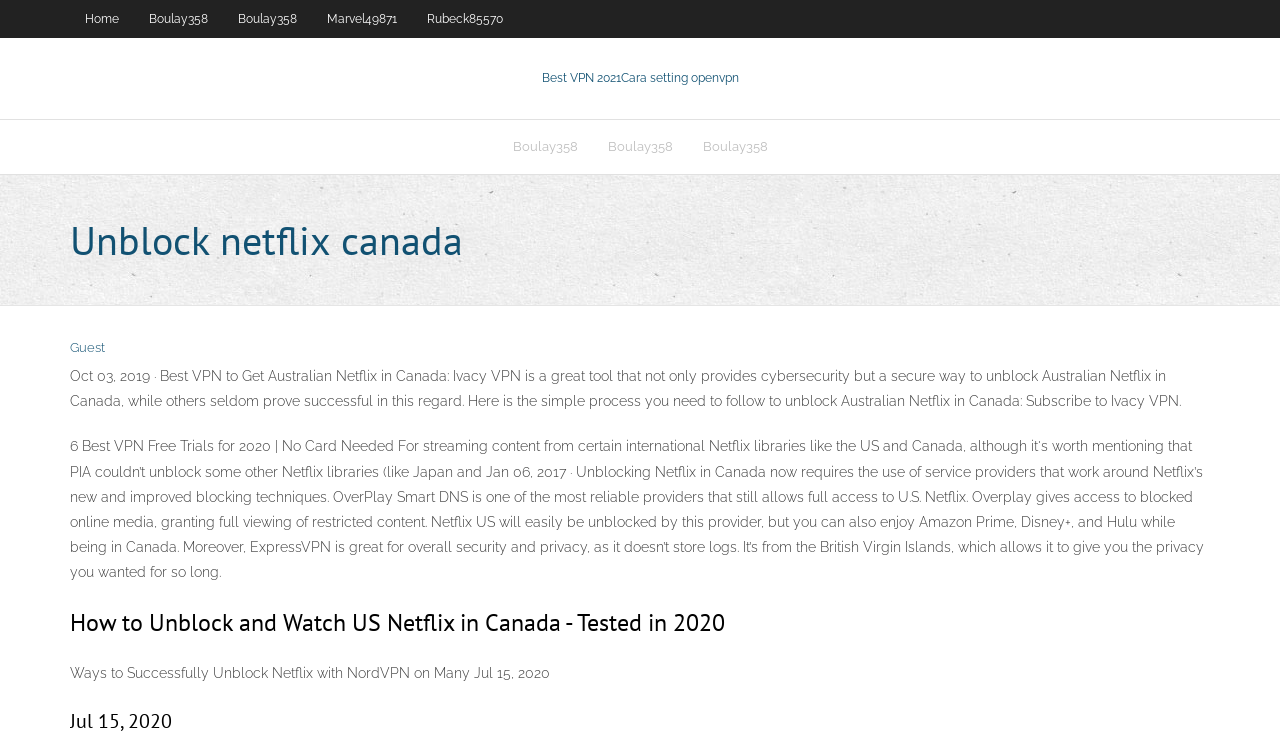Refer to the image and provide a thorough answer to this question:
What is the recommended VPN for Australian Netflix in Canada?

According to the text 'Best VPN to Get Australian Netflix in Canada: Ivacy VPN is a great tool that not only provides cybersecurity but a secure way to unblock Australian Netflix in Canada...', Ivacy VPN is the recommended VPN for accessing Australian Netflix in Canada.